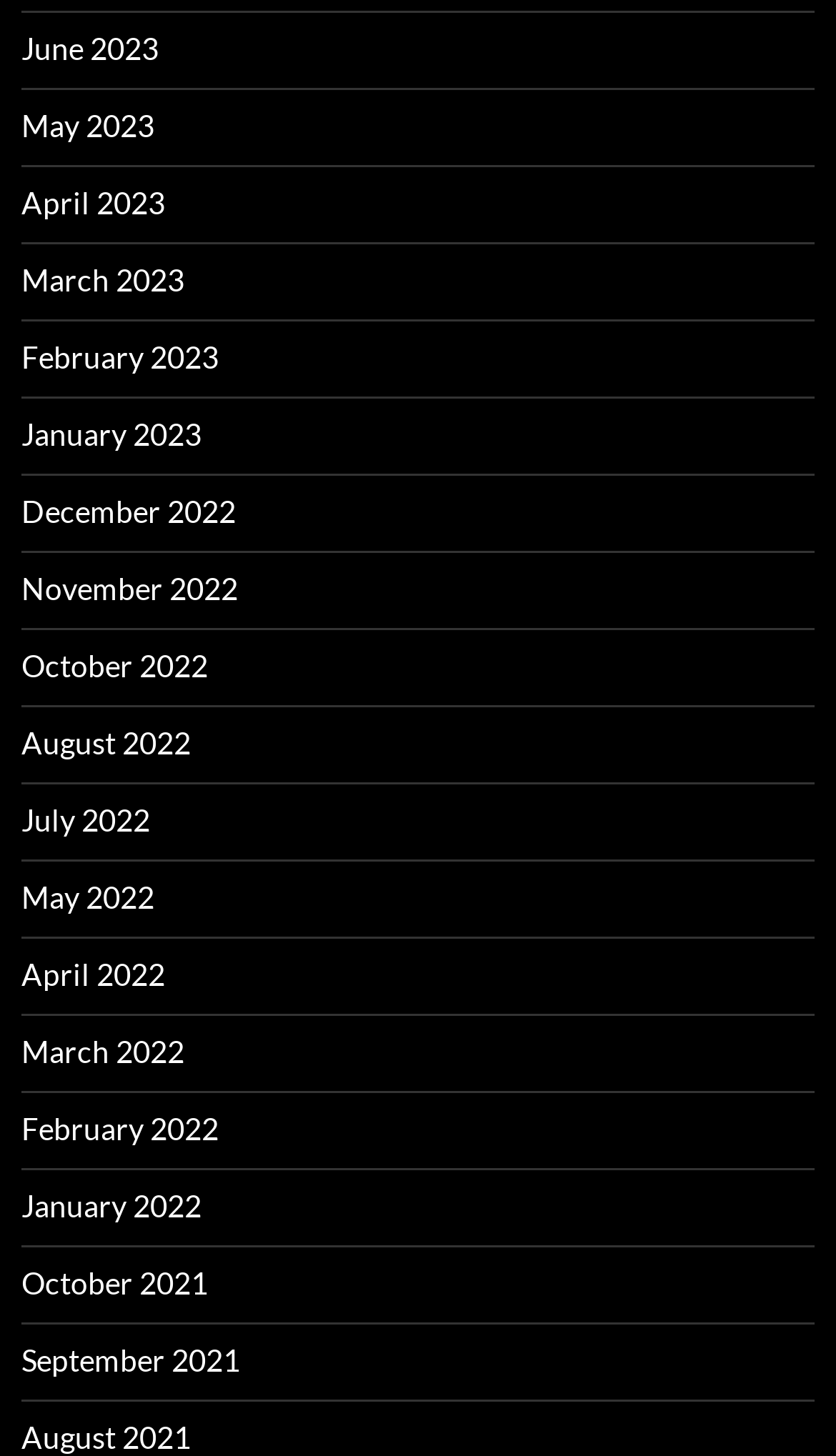Please locate the bounding box coordinates of the element's region that needs to be clicked to follow the instruction: "View June 2023". The bounding box coordinates should be provided as four float numbers between 0 and 1, i.e., [left, top, right, bottom].

[0.026, 0.021, 0.19, 0.046]